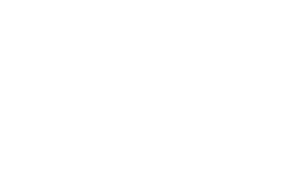What is the Rolls Royce Silver Shadow often associated with?
Look at the image and provide a detailed response to the question.

According to the caption, the Rolls Royce Silver Shadow is often associated with sophistication and grandeur, making it a popular choice for special occasions such as proms or weddings.